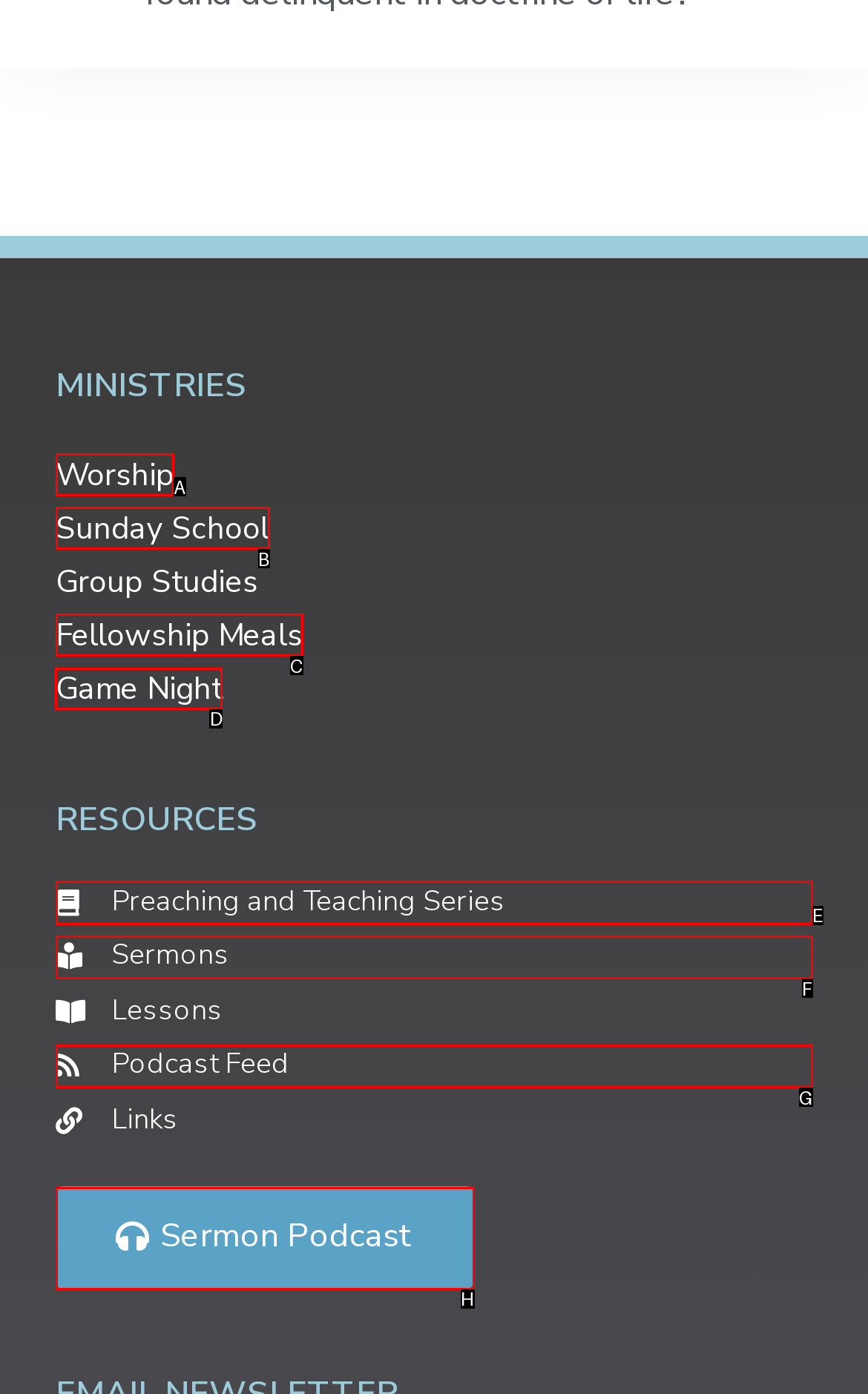Indicate which lettered UI element to click to fulfill the following task: Check out Game Night
Provide the letter of the correct option.

D